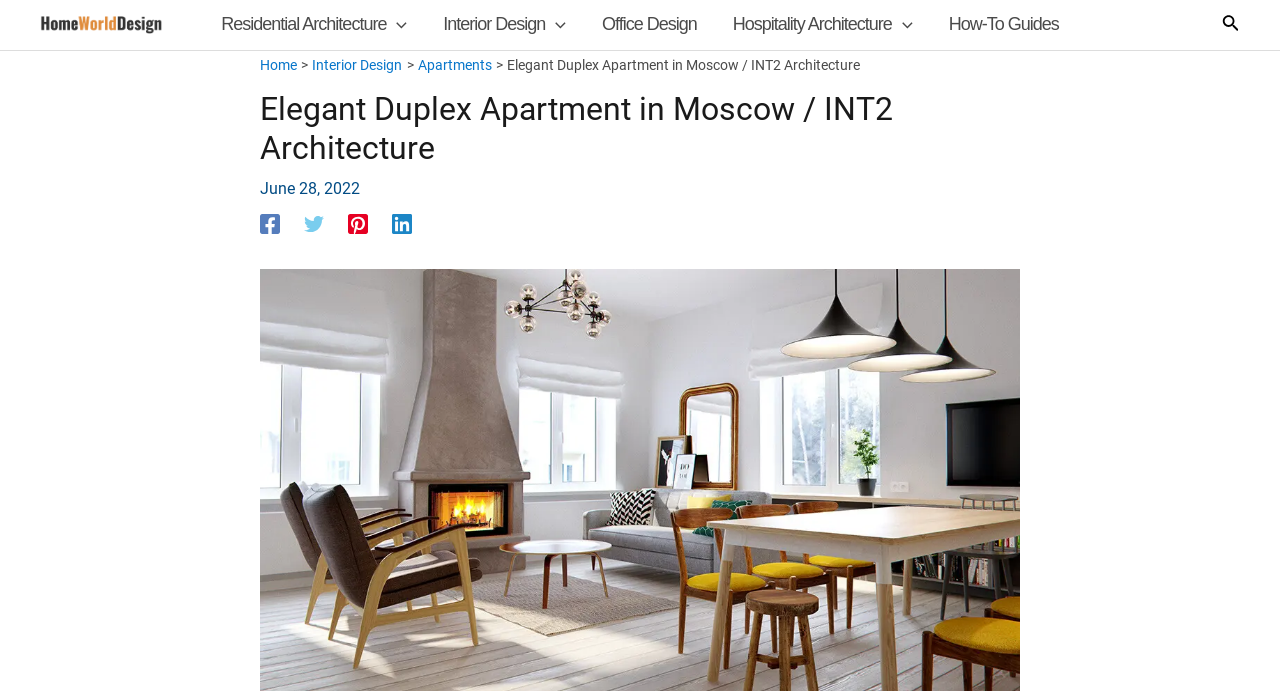Pinpoint the bounding box coordinates of the clickable element to carry out the following instruction: "go to home page."

[0.031, 0.02, 0.128, 0.048]